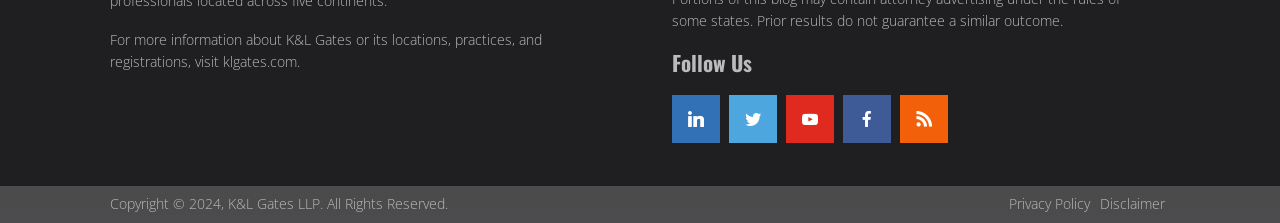What year is the copyright for?
Based on the image, give a one-word or short phrase answer.

2024